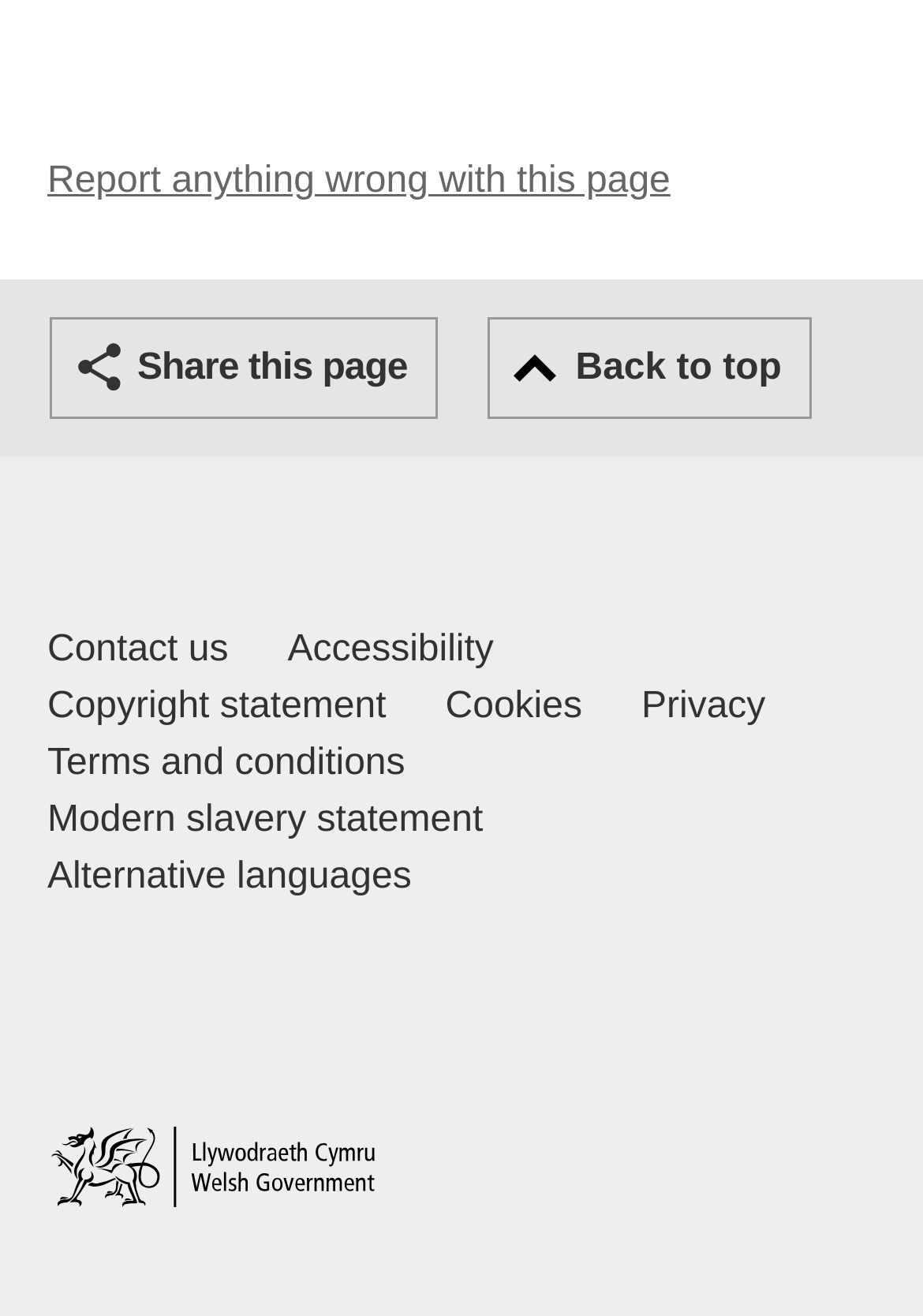Give the bounding box coordinates for this UI element: "Share this page". The coordinates should be four float numbers between 0 and 1, arranged as [left, top, right, bottom].

[0.054, 0.241, 0.475, 0.318]